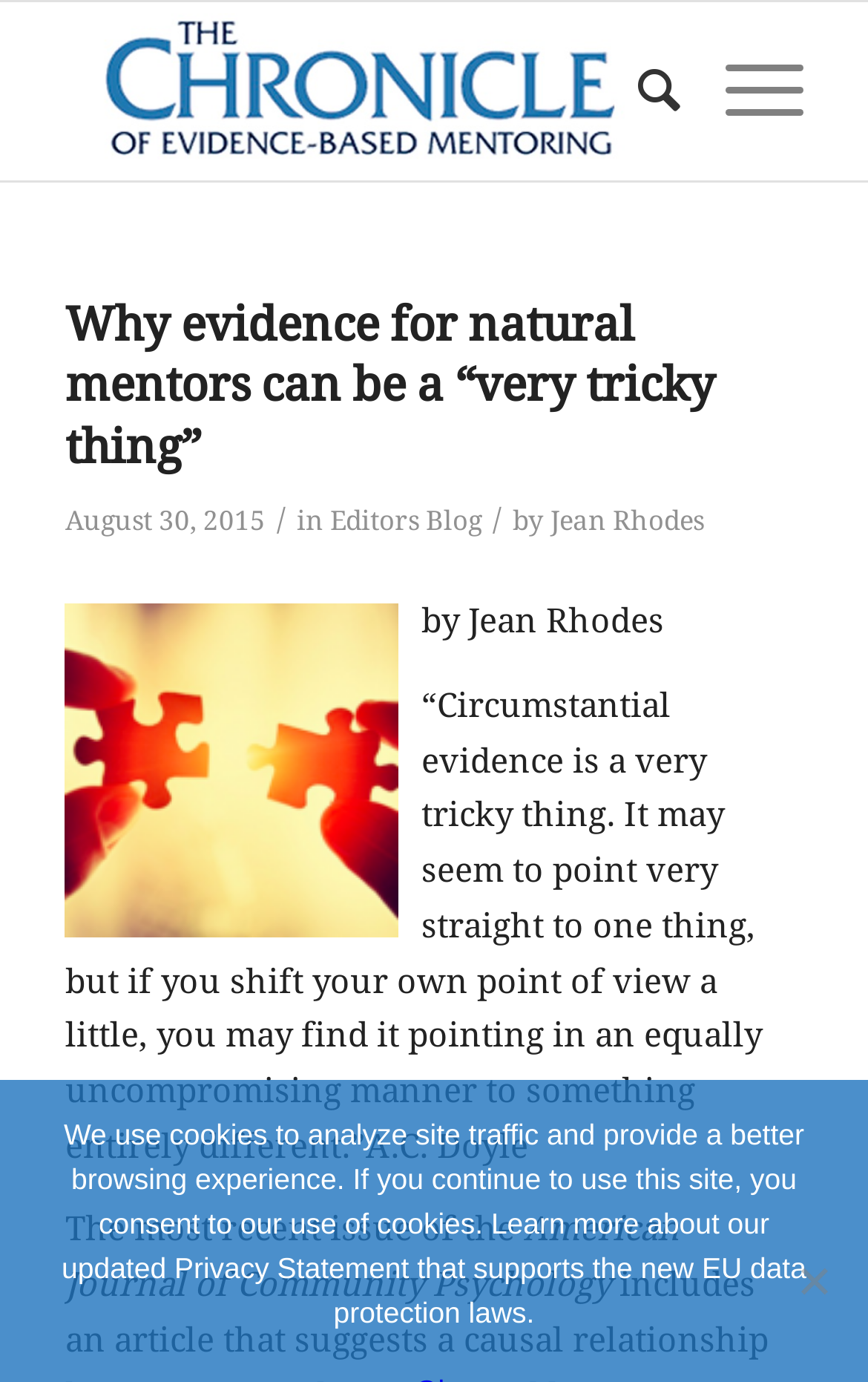What is the quote mentioned in the article?
Using the image as a reference, give a one-word or short phrase answer.

“Circumstantial evidence is a very tricky thing...”